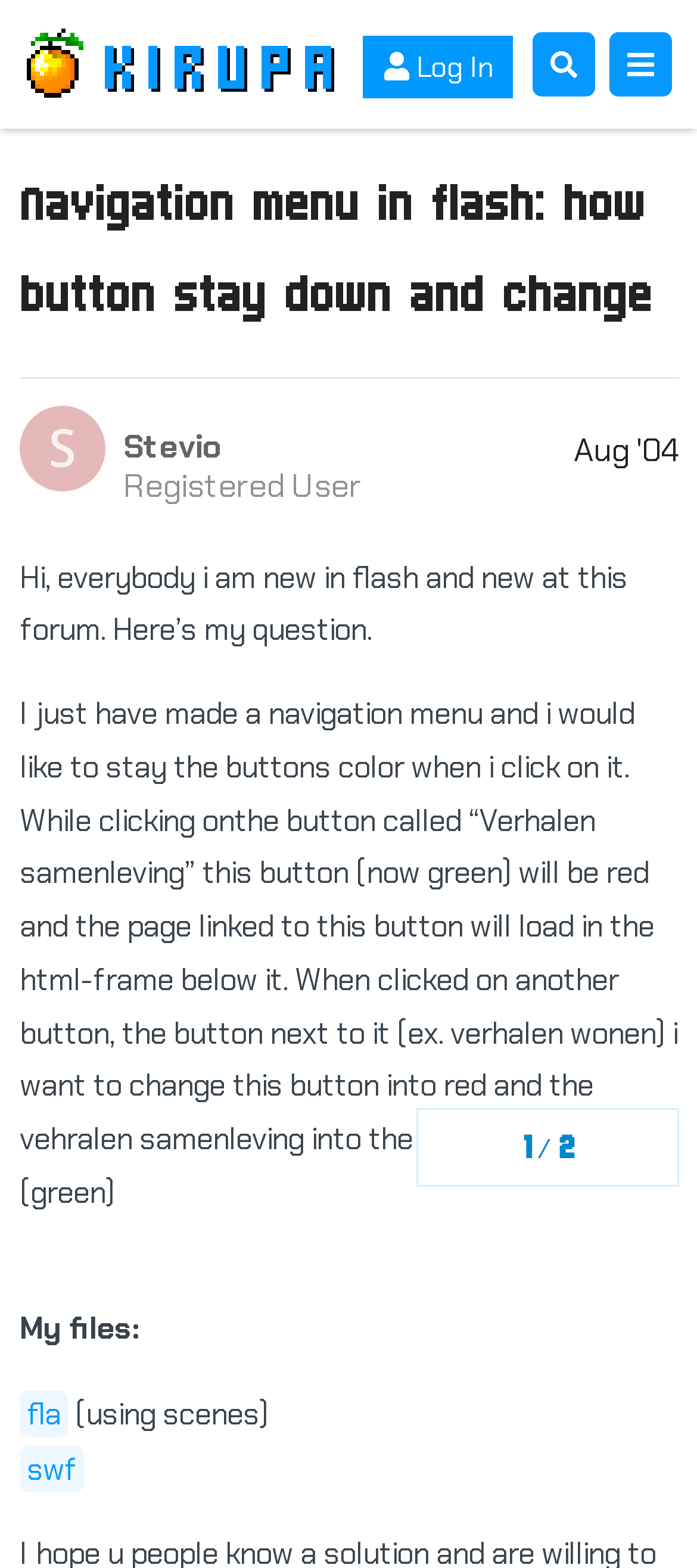Pinpoint the bounding box coordinates for the area that should be clicked to perform the following instruction: "Search the forum".

[0.755, 0.017, 0.865, 0.065]